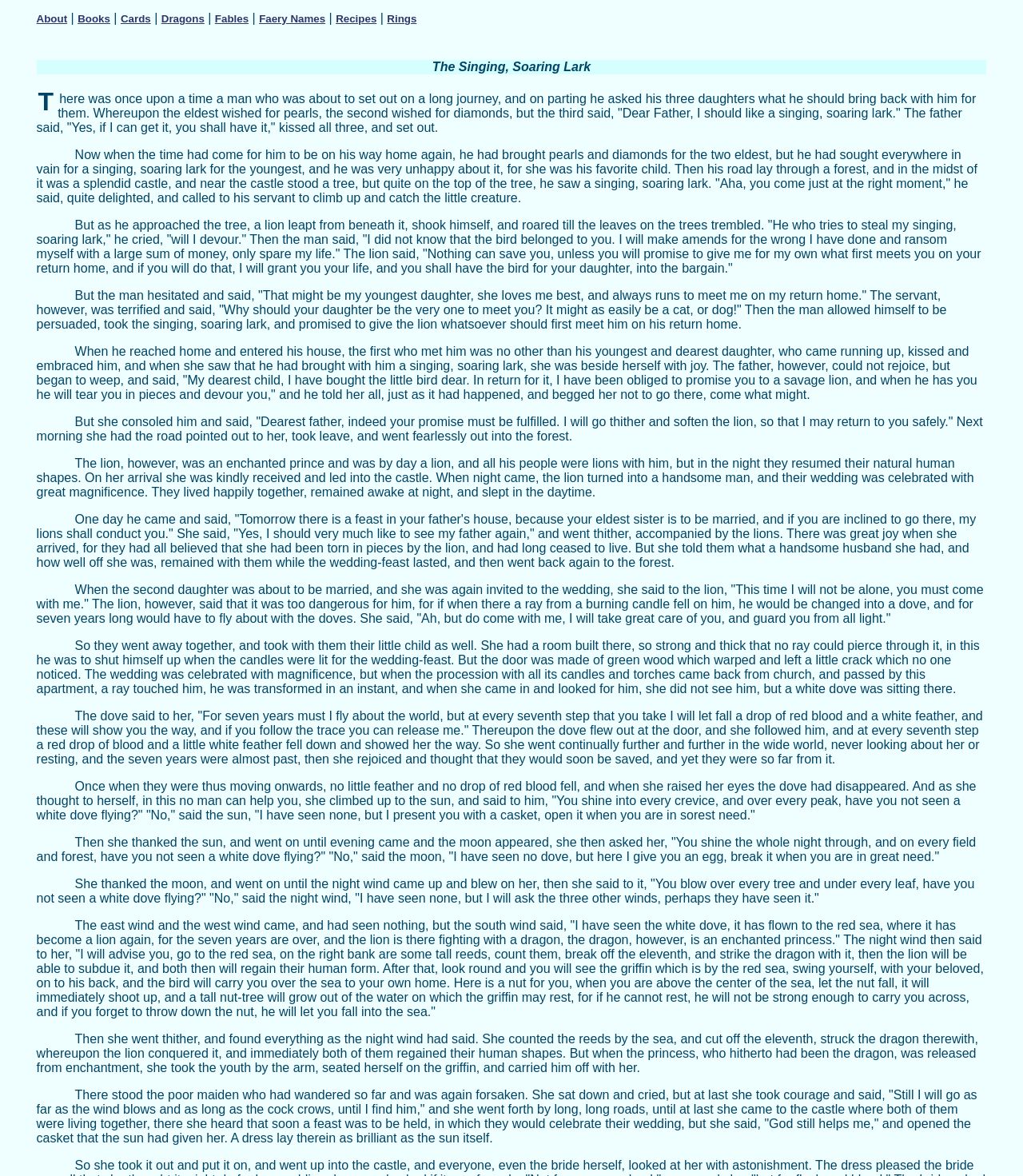Determine the bounding box coordinates for the UI element with the following description: "Austria Center Vienna: Home". The coordinates should be four float numbers between 0 and 1, represented as [left, top, right, bottom].

None